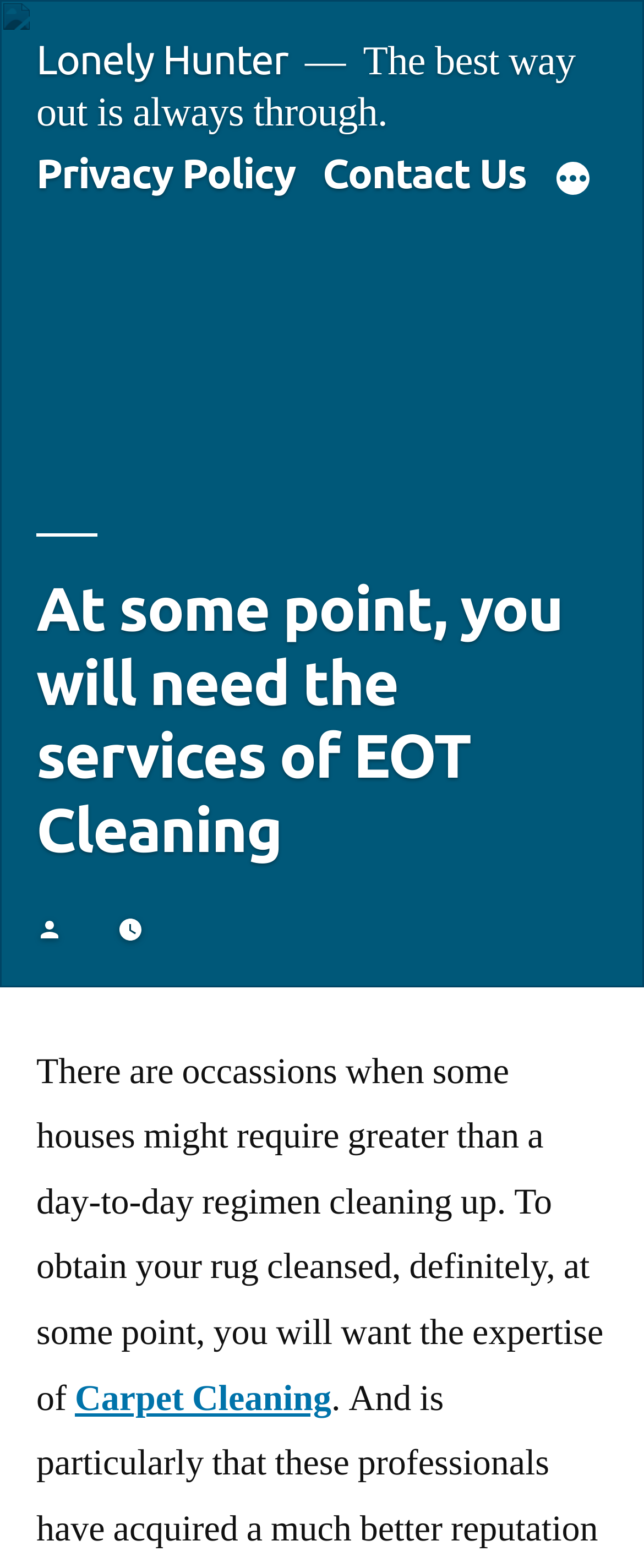Based on the element description Lonely Hunter, identify the bounding box coordinates for the UI element. The coordinates should be in the format (top-left x, top-left y, bottom-right x, bottom-right y) and within the 0 to 1 range.

[0.056, 0.023, 0.461, 0.053]